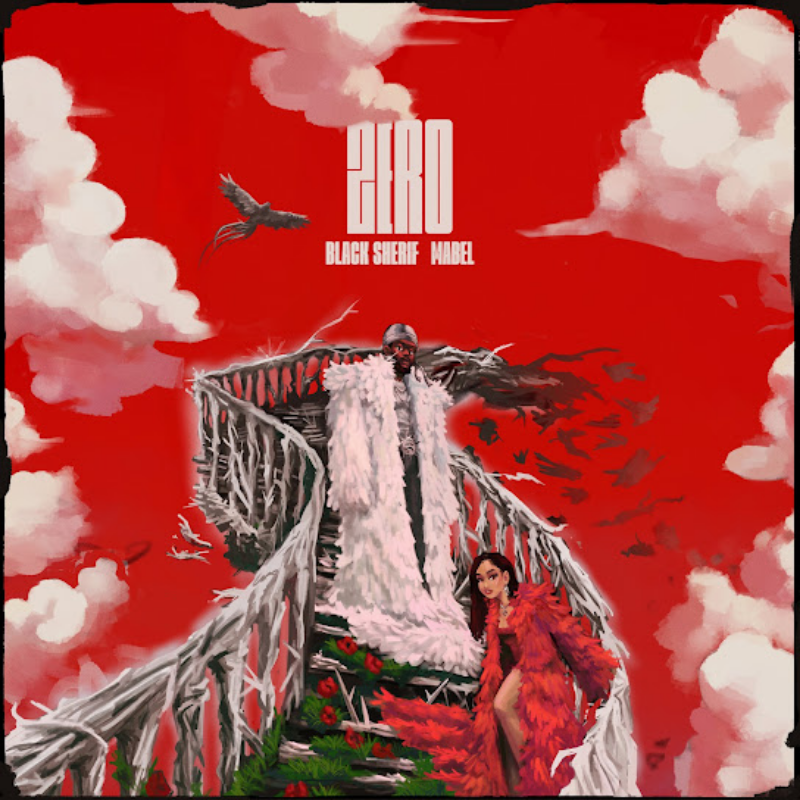Compose a detailed narrative for the image.

The image features the vibrant artwork for the song "Zero" by Black Sherif featuring Mabel. Set against a striking red backdrop, the illustration captures a surreal scene with a staircase made of wooden planks spiraling up. In the foreground, Black Sherif stands regally, adorned in a luxurious white fur coat, while Mabel sits gracefully nearby, dressed in a striking red ensemble. The composition is embellished with stylized clouds and birds, enhancing its dreamlike quality. The song title, "ZERO," and the artists' names are prominently displayed at the top, reinforcing the visual's bold and artistic flair, perfect for engaging fans and promoting the release.